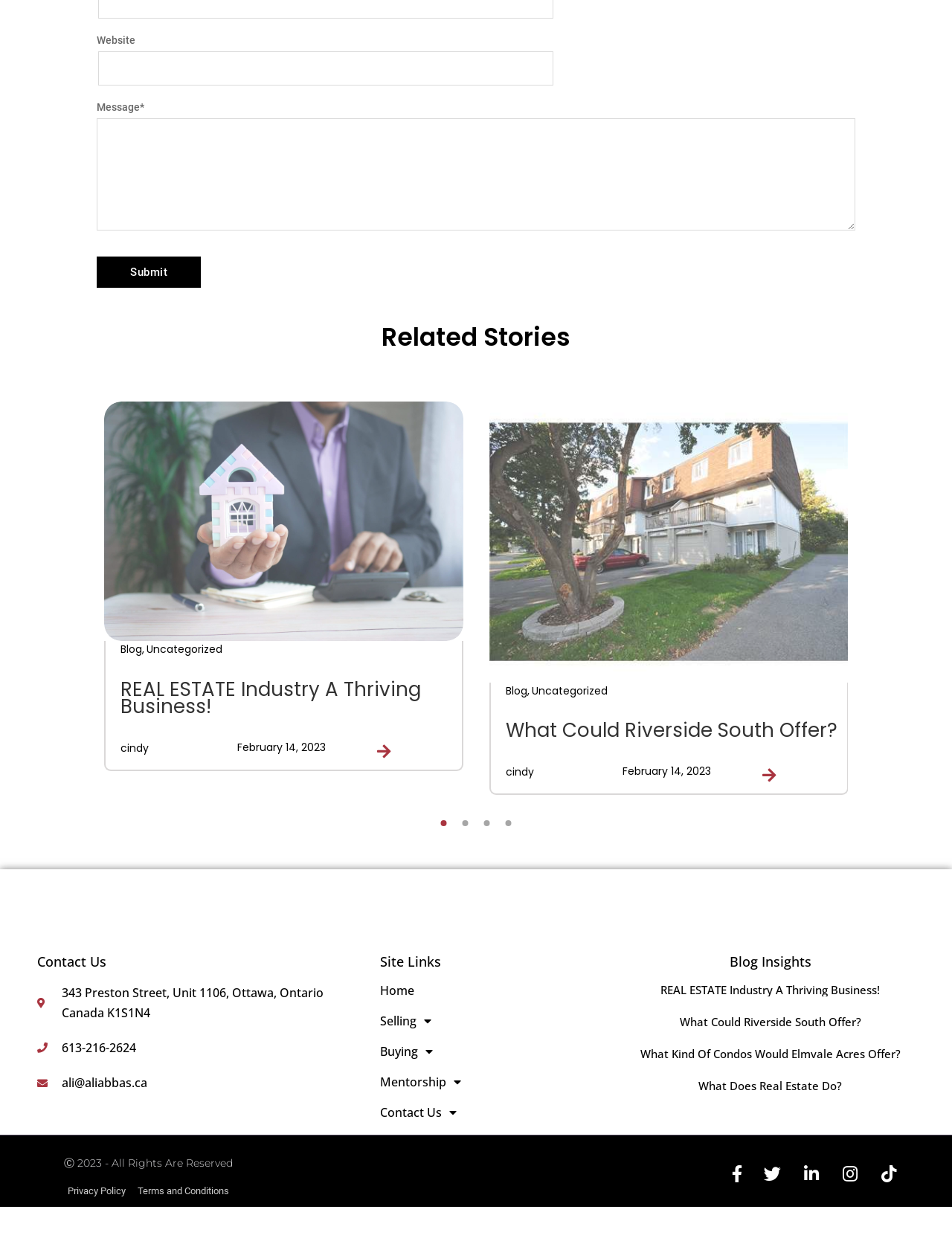Determine the bounding box coordinates for the clickable element to execute this instruction: "Submit". Provide the coordinates as four float numbers between 0 and 1, i.e., [left, top, right, bottom].

[0.102, 0.206, 0.211, 0.231]